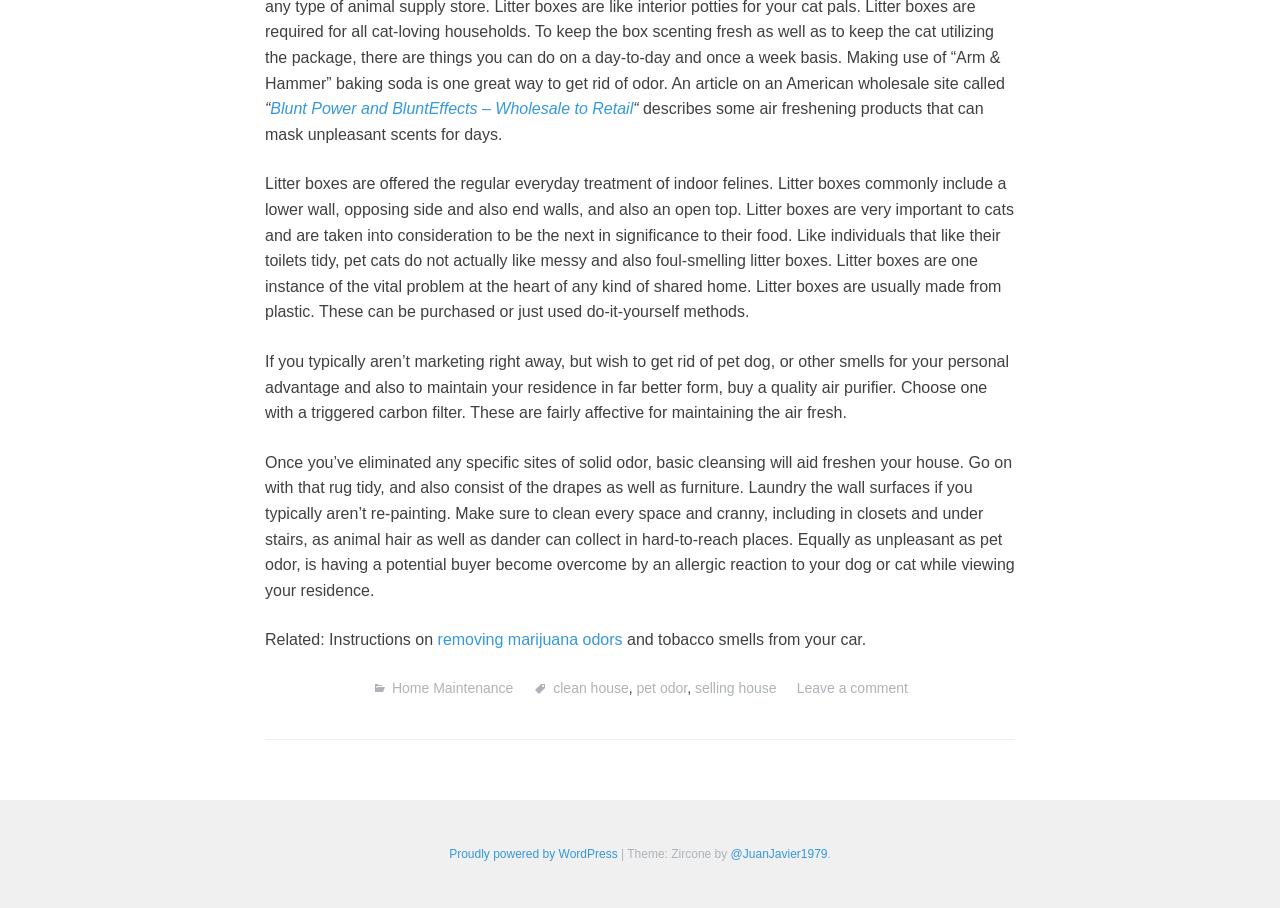What is the main topic of the webpage?
Refer to the screenshot and answer in one word or phrase.

Removing pet odors